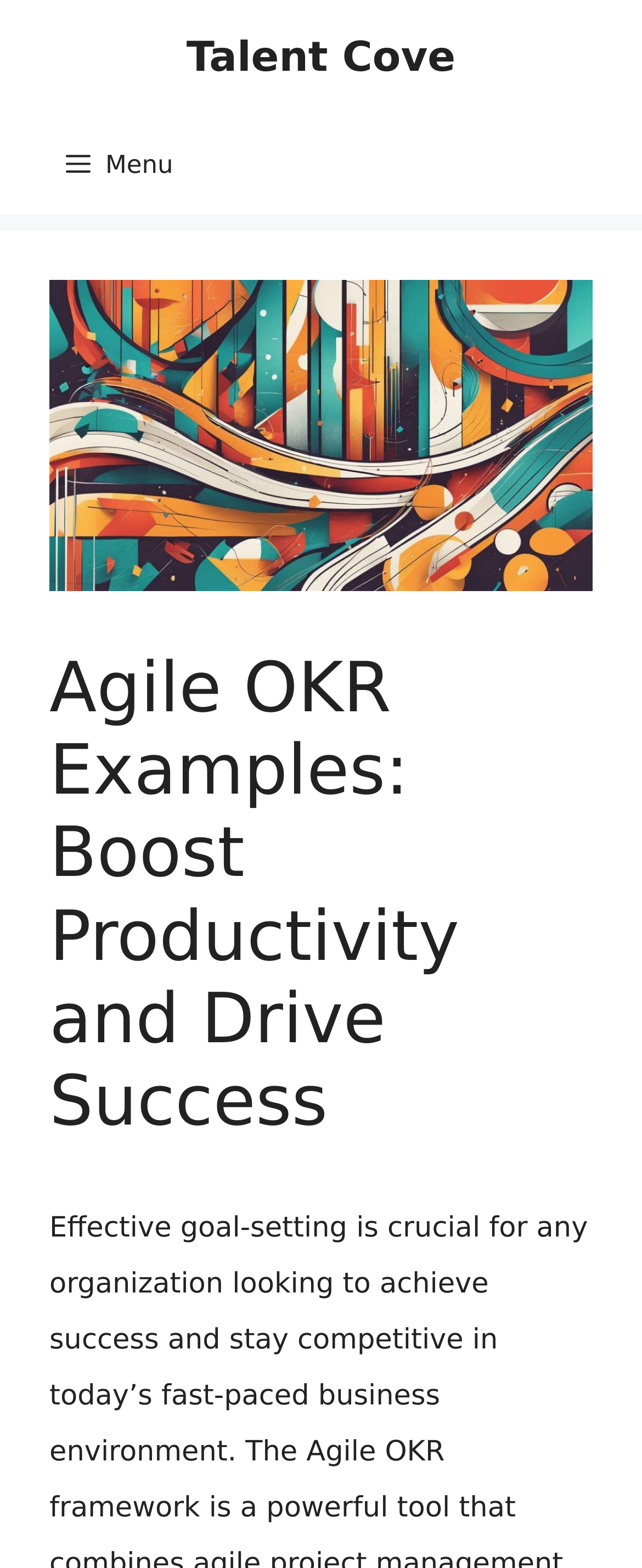Using the format (top-left x, top-left y, bottom-right x, bottom-right y), provide the bounding box coordinates for the described UI element. All values should be floating point numbers between 0 and 1: aria-label="Play video"

None